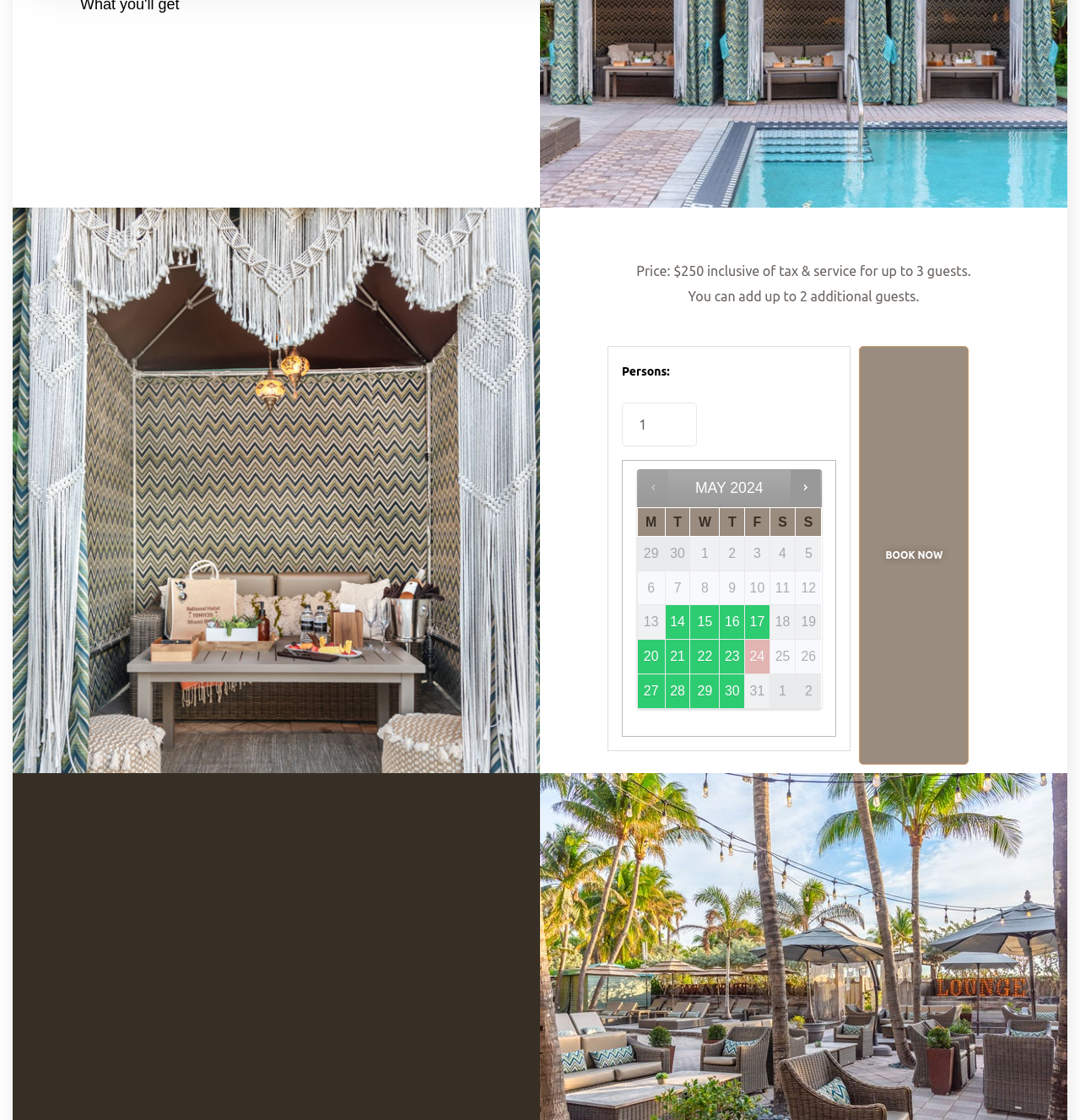Analyze the image and give a detailed response to the question:
How many additional guests can be added?

According to the static text 'You can add up to 2 additional guests.', it is possible to add up to 2 additional guests.